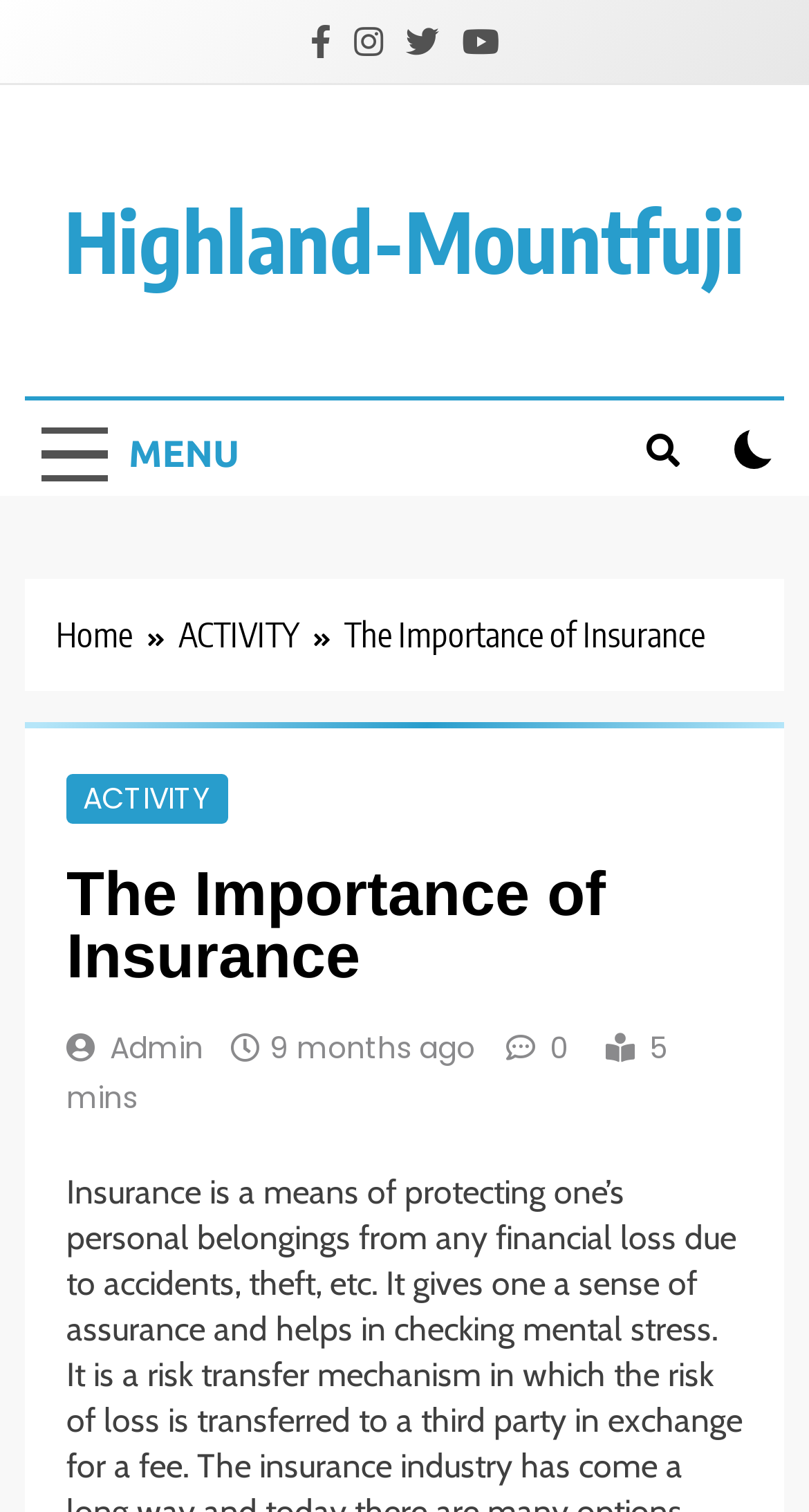What is the timestamp of the article?
Answer briefly with a single word or phrase based on the image.

9 months ago